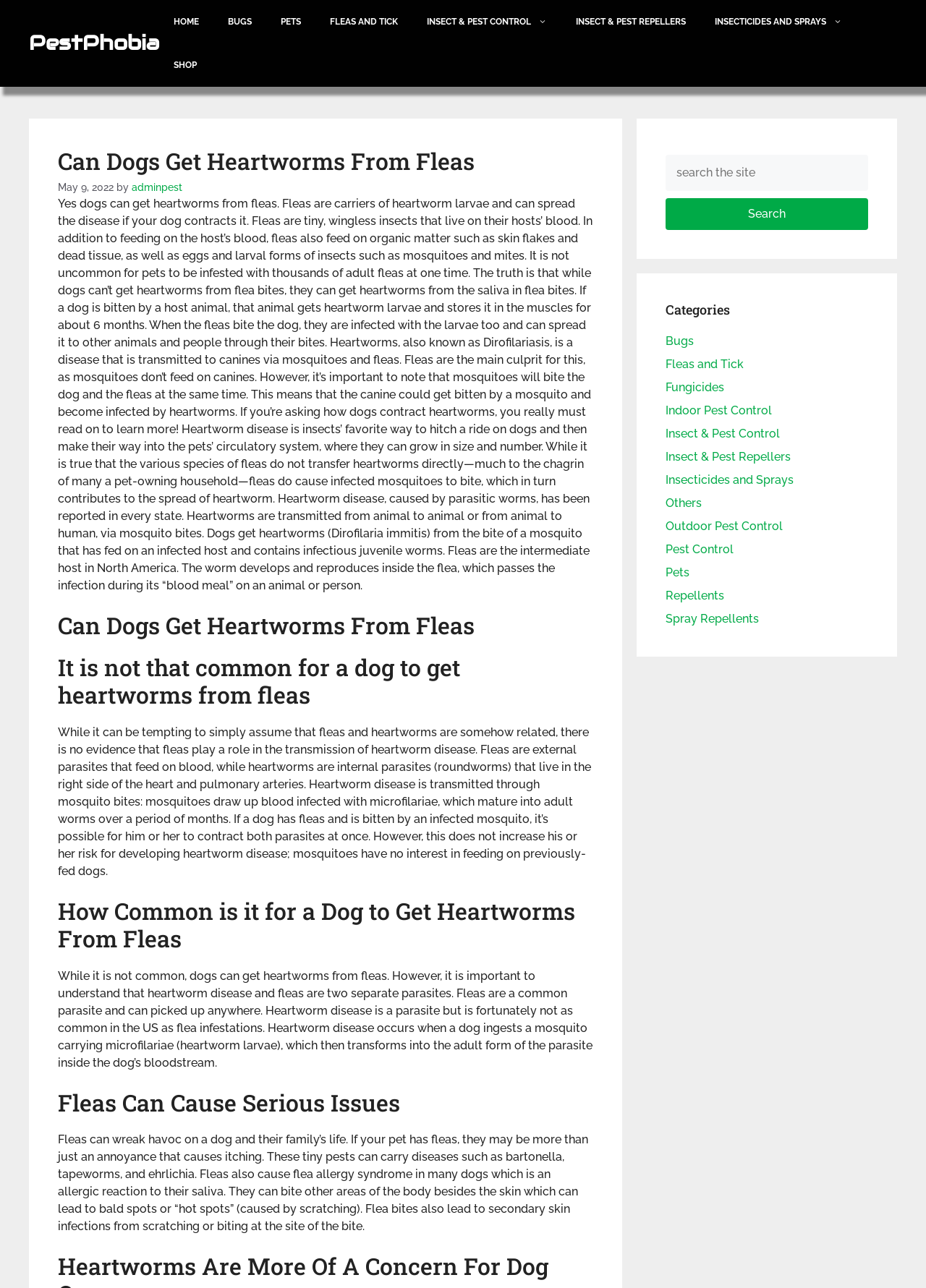Answer the following in one word or a short phrase: 
What is the date of the article?

May 9, 2022